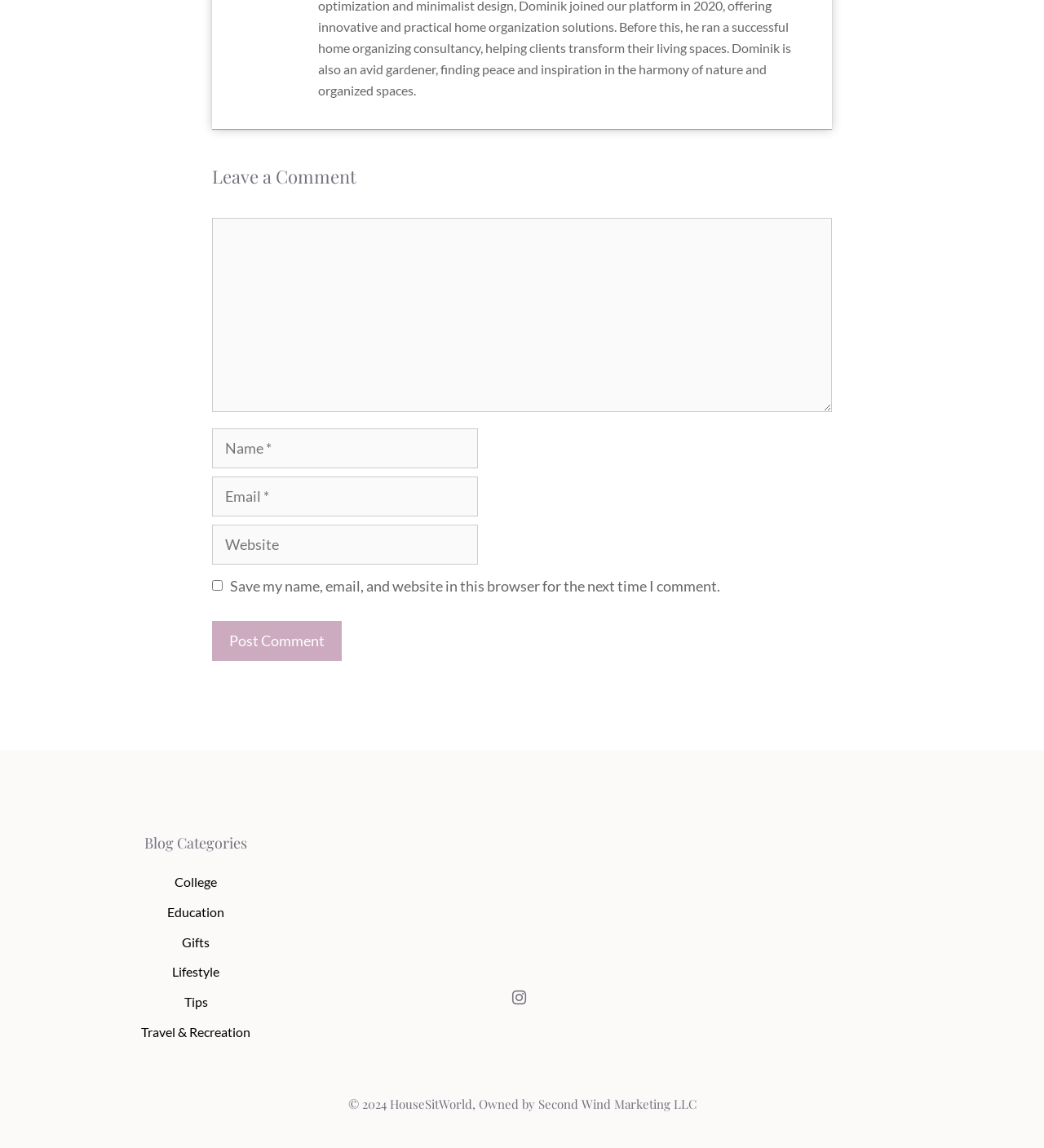Please identify the bounding box coordinates of the area that needs to be clicked to follow this instruction: "Type your name".

[0.203, 0.373, 0.458, 0.408]